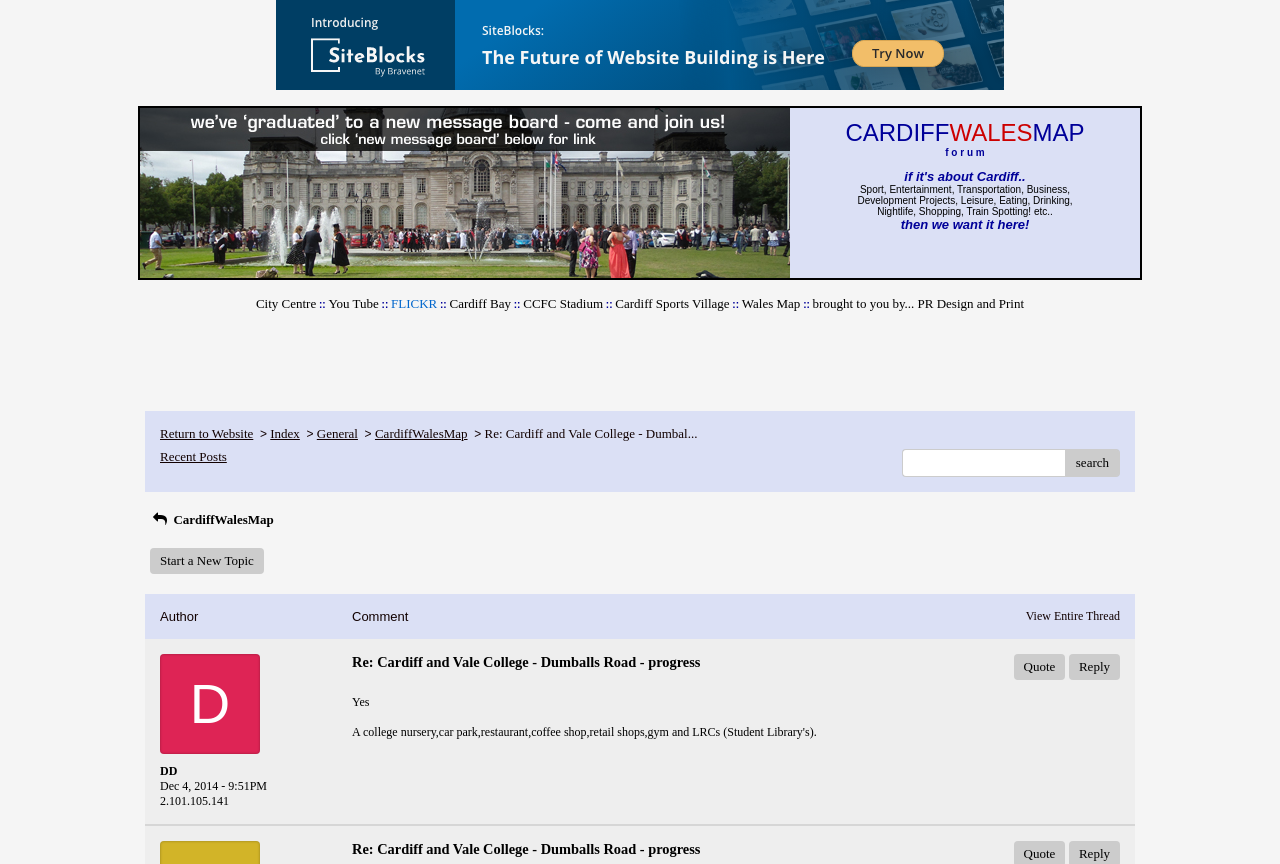Could you find the bounding box coordinates of the clickable area to complete this instruction: "Return to the website"?

[0.125, 0.493, 0.198, 0.511]